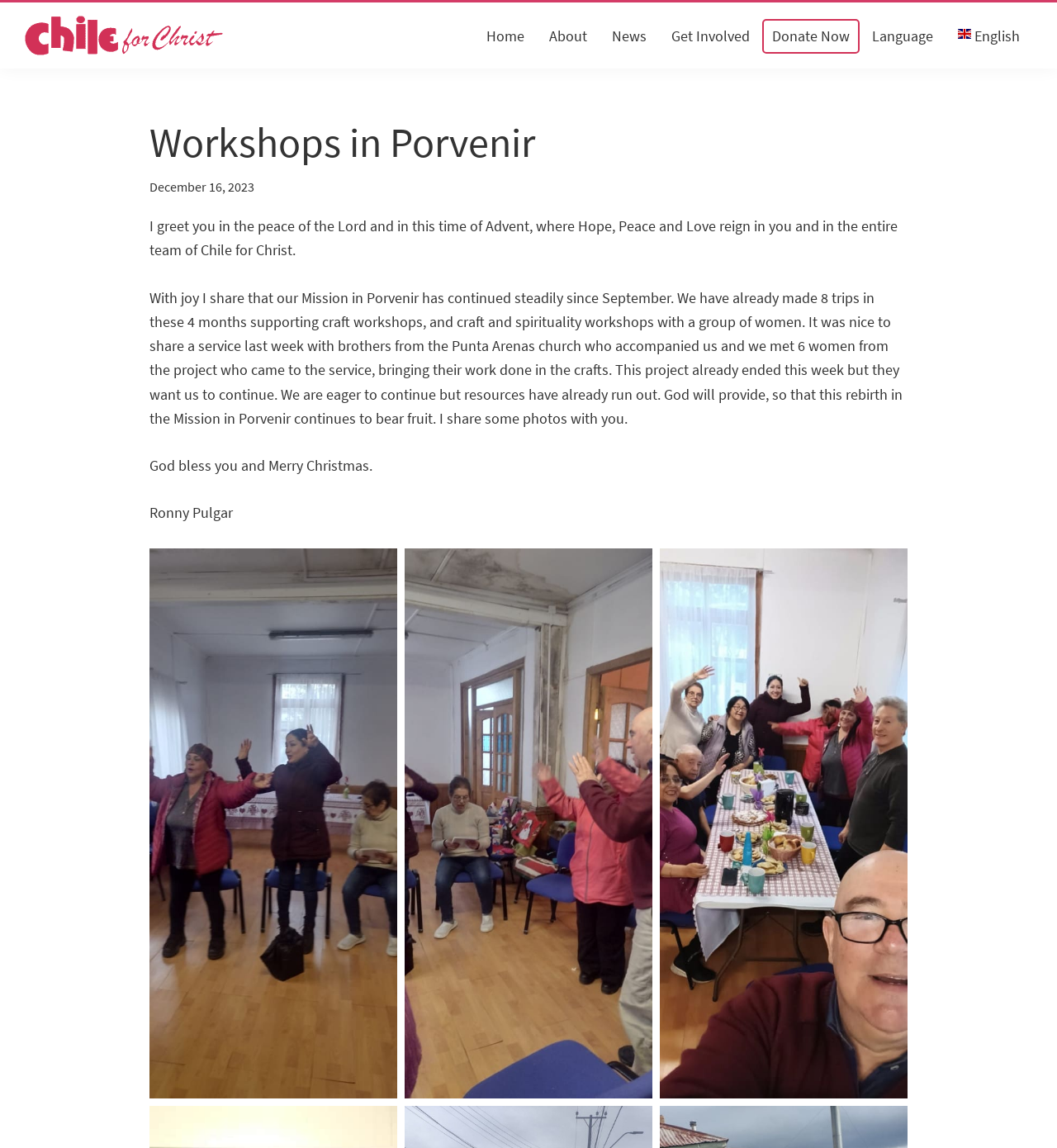Can you extract the primary headline text from the webpage?

Workshops in Porvenir